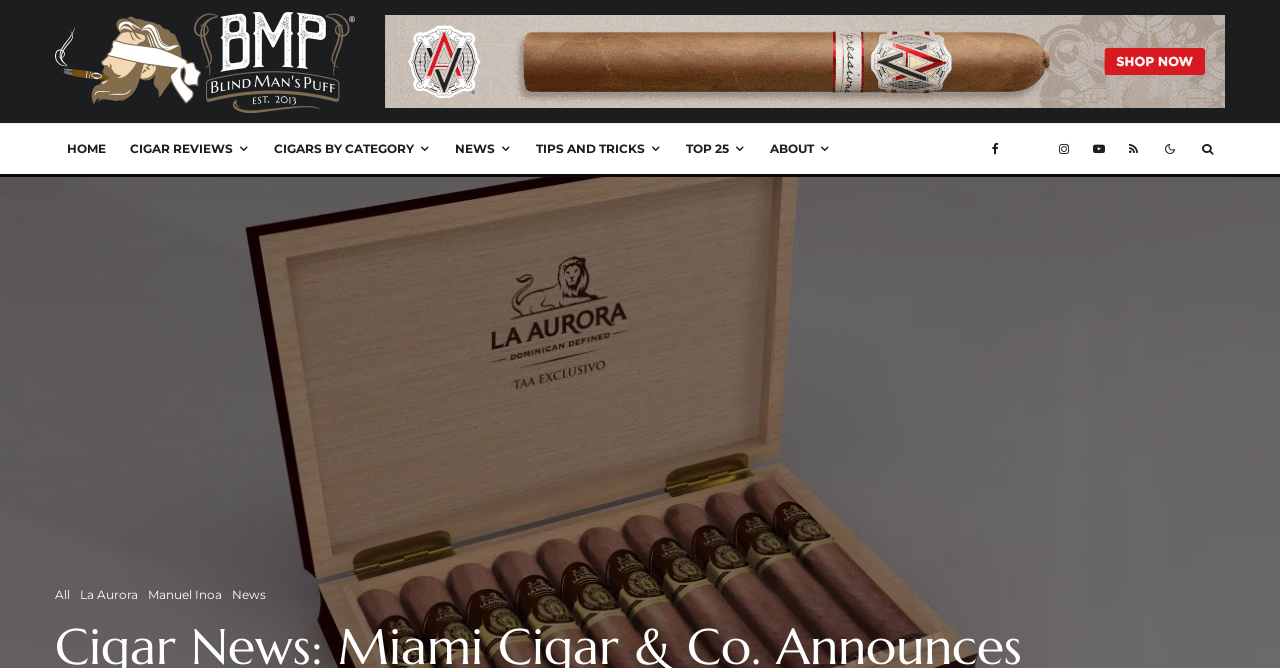Please answer the following question using a single word or phrase: 
What is the category of cigars?

La Aurora